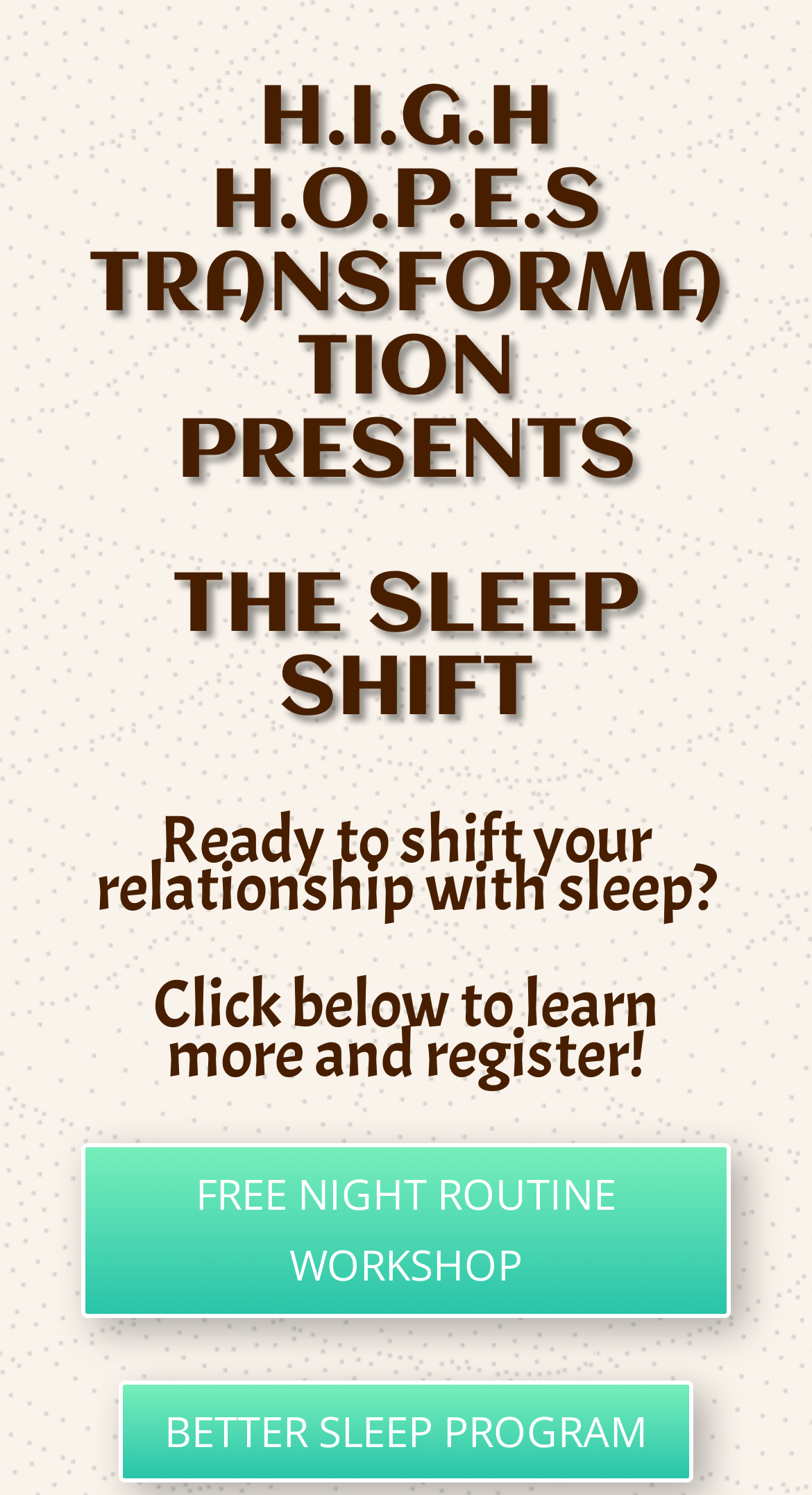Give a detailed account of the webpage, highlighting key information.

The webpage is titled "High Hopes Transformation" and appears to be promoting a program or service related to sleep transformation. At the top of the page, there is a prominent heading that reads "H.I.G.H H.O.P.E.S TRANSFORMATION PRESENTS" in a large font size. Below this heading, there is a smaller heading that says "THE SLEEP SHIFT". 

Following the "THE SLEEP SHIFT" heading, there is a paragraph of text that asks if the user is "Ready to shift your relationship with sleep?" and invites them to "Click below to learn more and register!" for a program or workshop. 

Below this text, there are two prominent links: "FREE NIGHT ROUTINE WORKSHOP 5" and "BETTER SLEEP PROGRAM 5". The "FREE NIGHT ROUTINE WORKSHOP 5" link is positioned slightly above the "BETTER SLEEP PROGRAM 5" link.